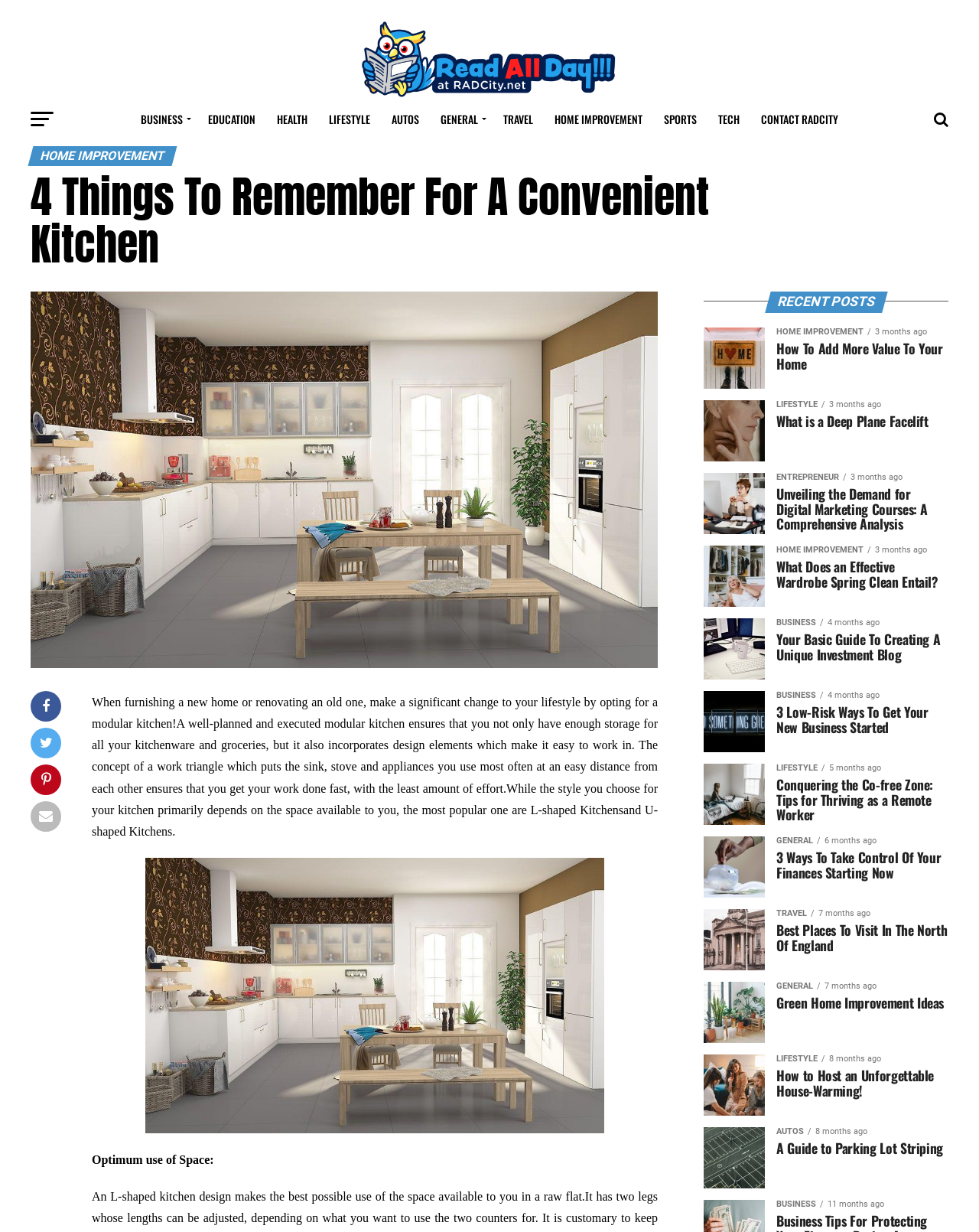Please answer the following question using a single word or phrase: 
What is the title of the section that lists recent posts?

RECENT POSTS